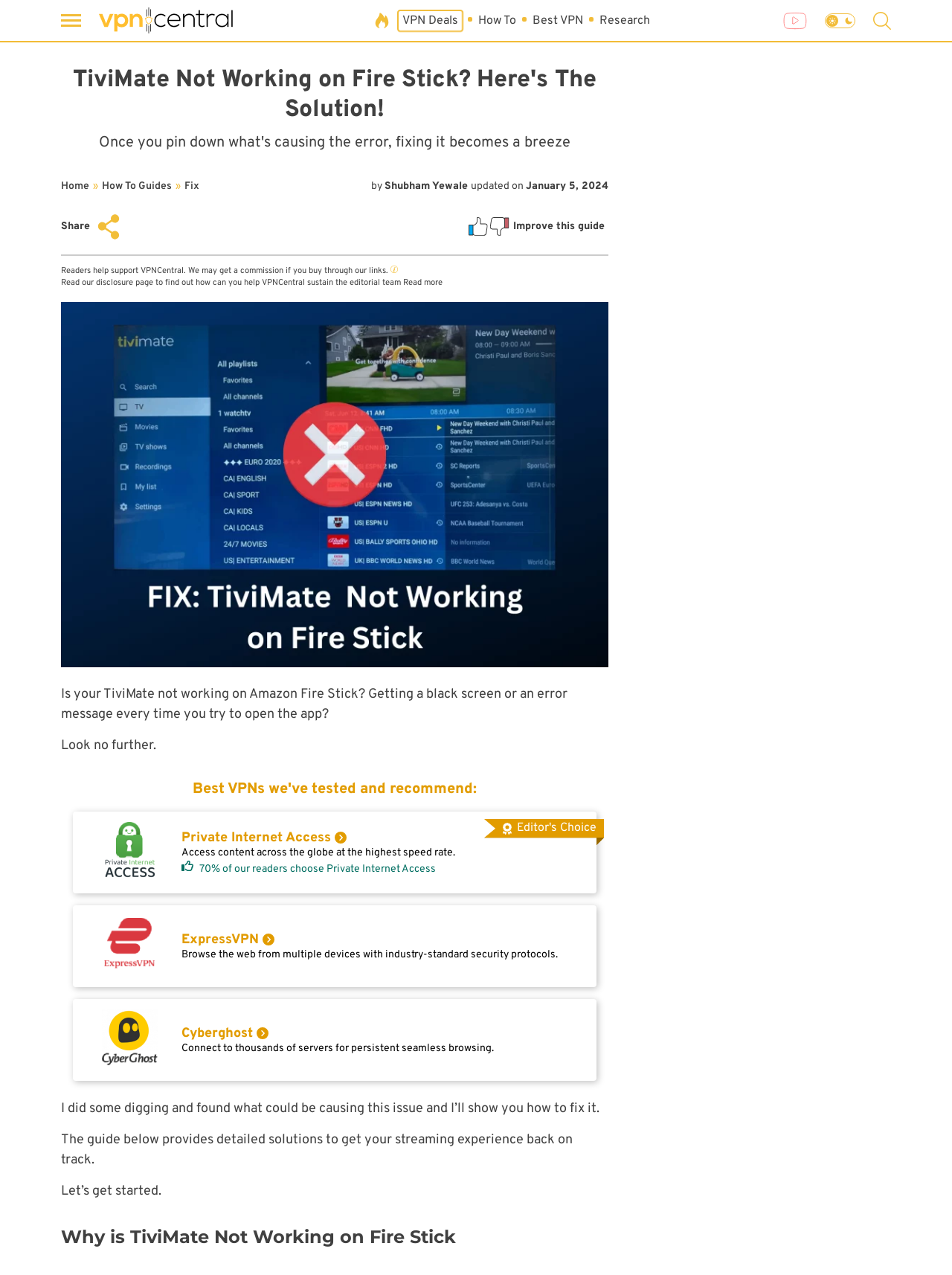Using the provided description How To Guides, find the bounding box coordinates for the UI element. Provide the coordinates in (top-left x, top-left y, bottom-right x, bottom-right y) format, ensuring all values are between 0 and 1.

[0.107, 0.141, 0.18, 0.151]